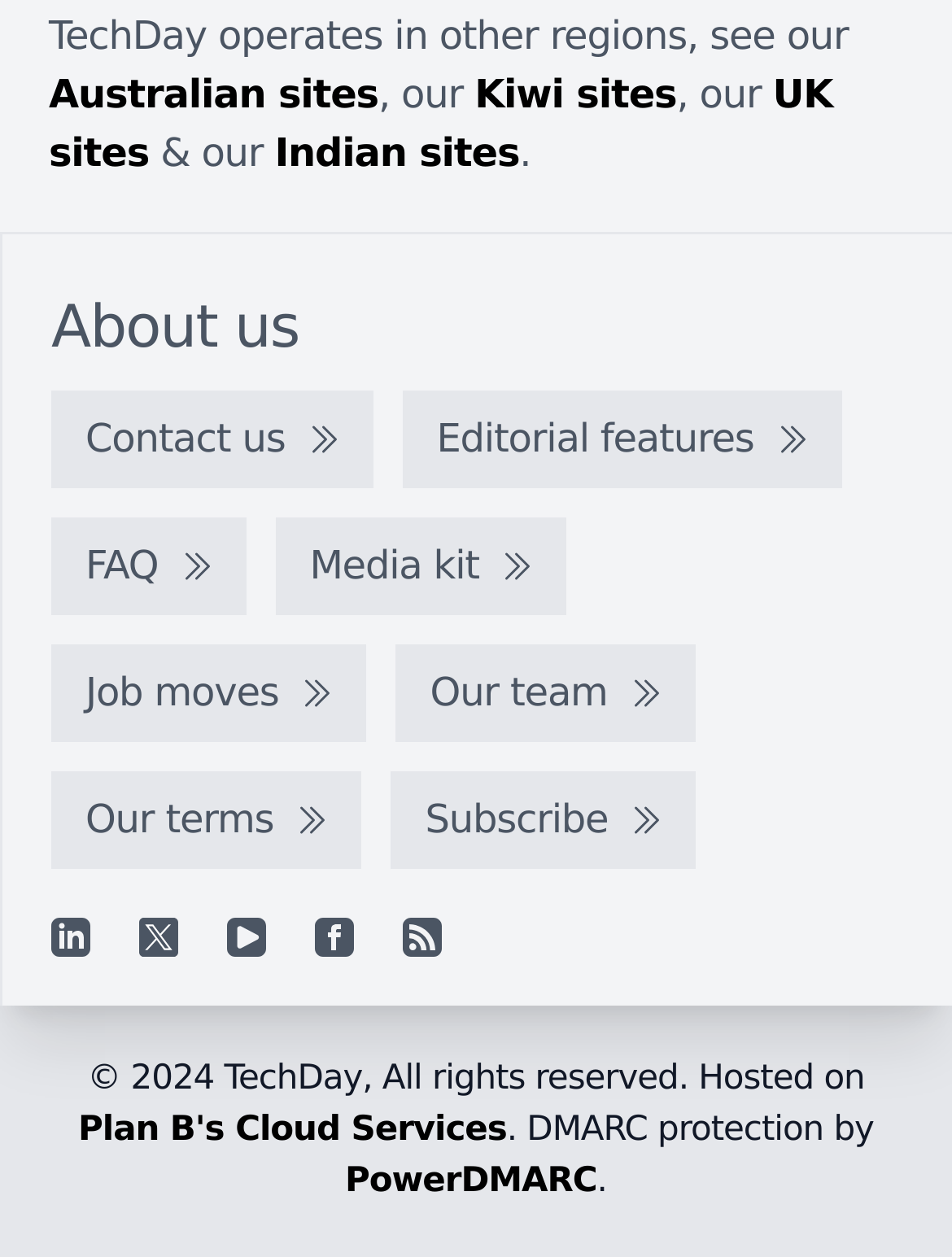Pinpoint the bounding box coordinates of the area that should be clicked to complete the following instruction: "View About us". The coordinates must be given as four float numbers between 0 and 1, i.e., [left, top, right, bottom].

[0.054, 0.234, 0.314, 0.288]